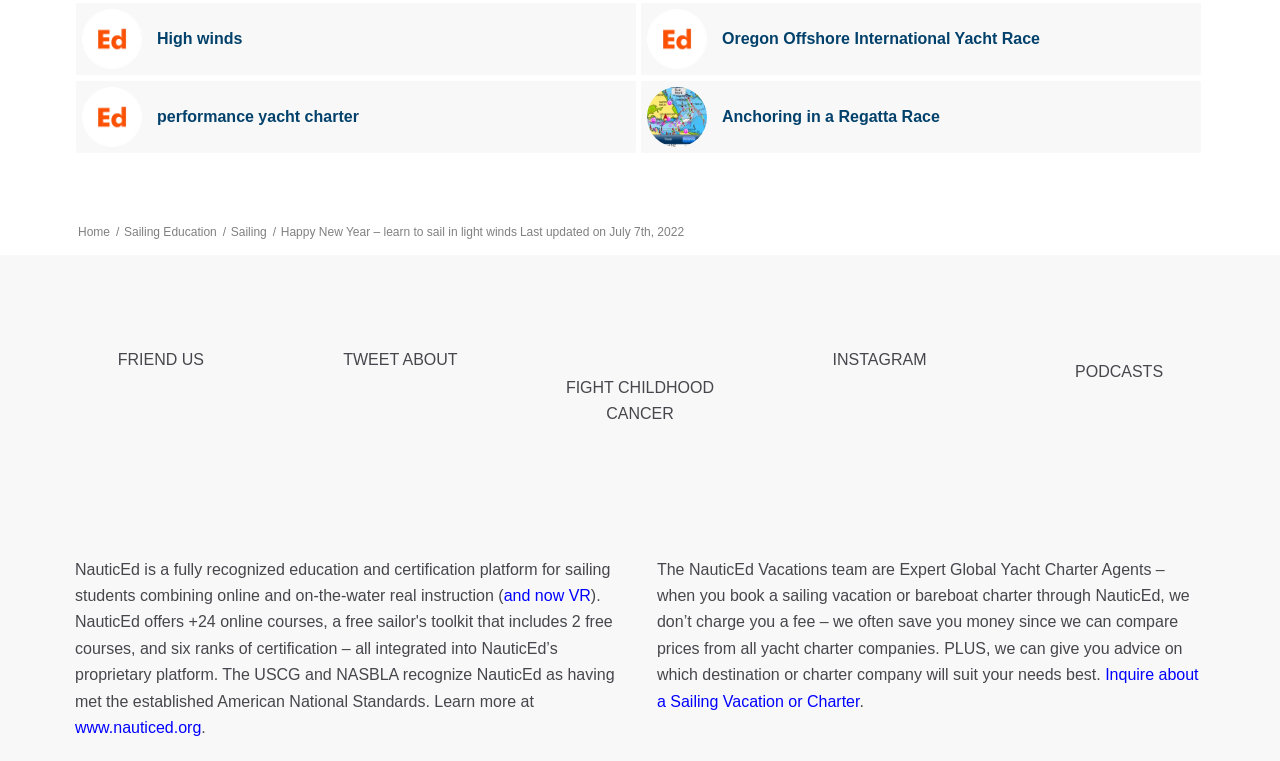Determine the bounding box coordinates for the area you should click to complete the following instruction: "Inquire about a Sailing Vacation or Charter".

[0.513, 0.875, 0.936, 0.932]